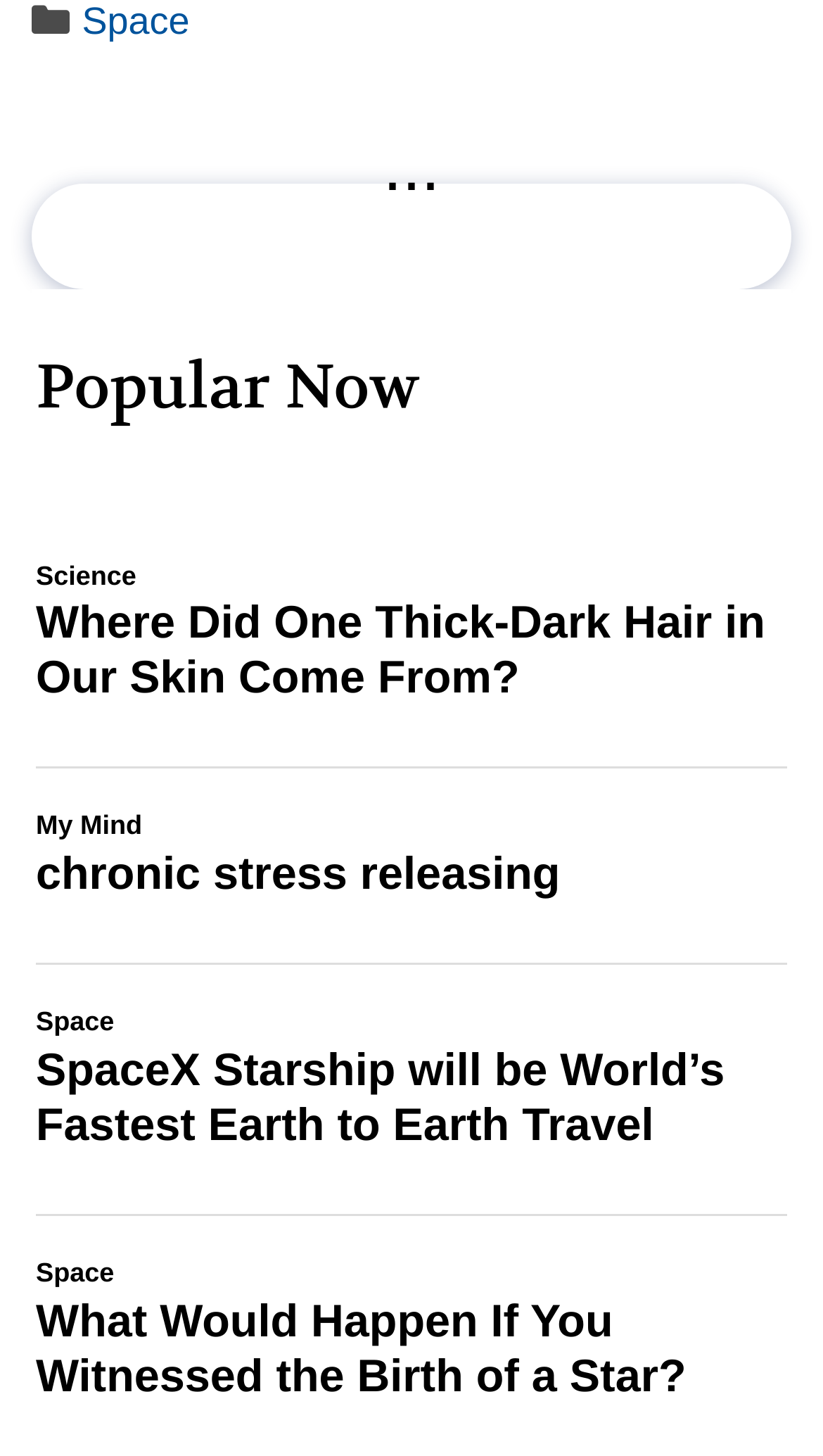What is the category of the first article?
Using the information from the image, give a concise answer in one word or a short phrase.

Science